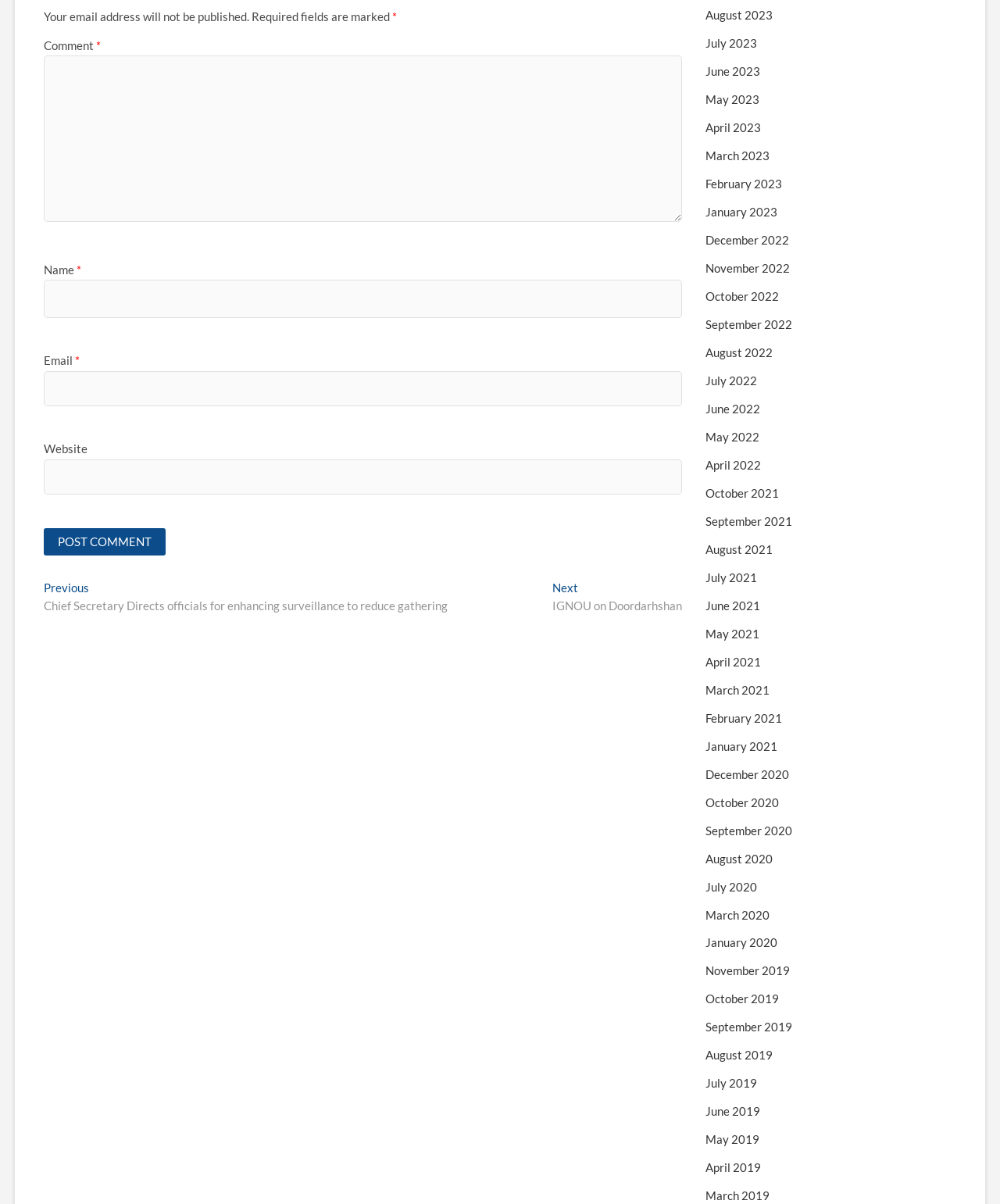What type of information is required to submit a comment?
Look at the image and respond with a one-word or short-phrase answer.

Name, email, and comment